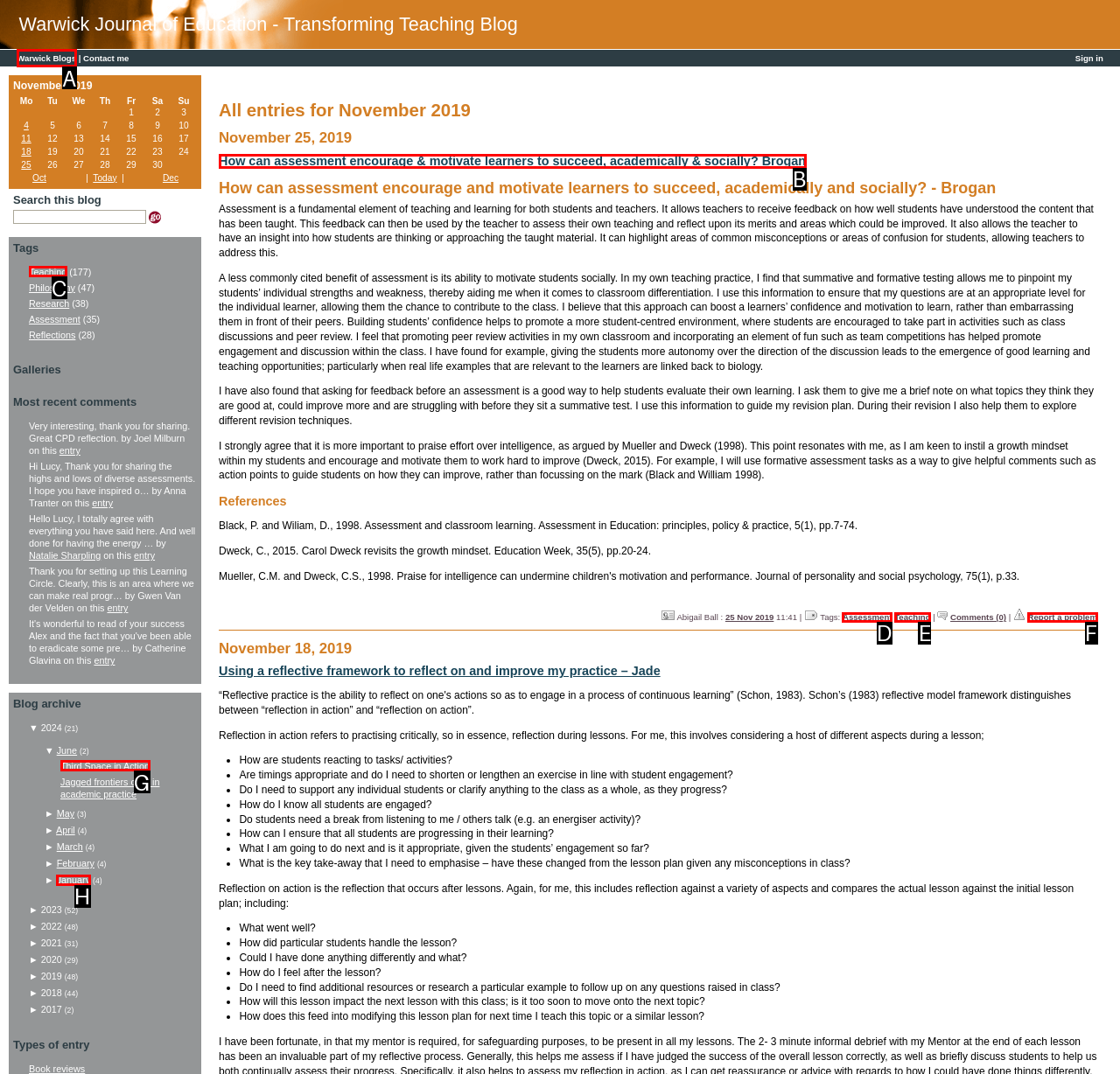Determine which HTML element best suits the description: Third Space in Action. Reply with the letter of the matching option.

G